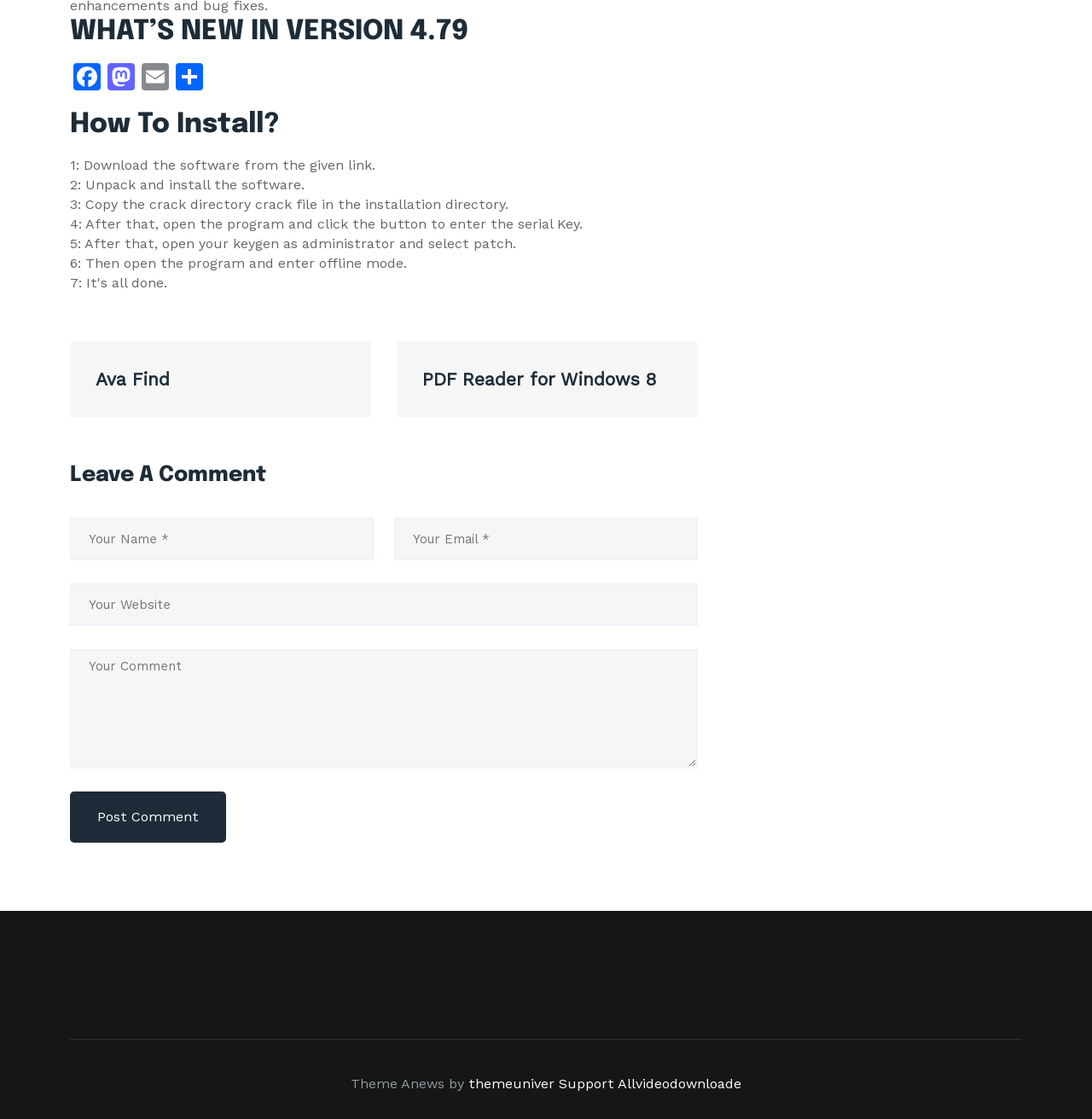Please identify the bounding box coordinates of the area that needs to be clicked to fulfill the following instruction: "Click on Ava Find."

[0.064, 0.306, 0.34, 0.373]